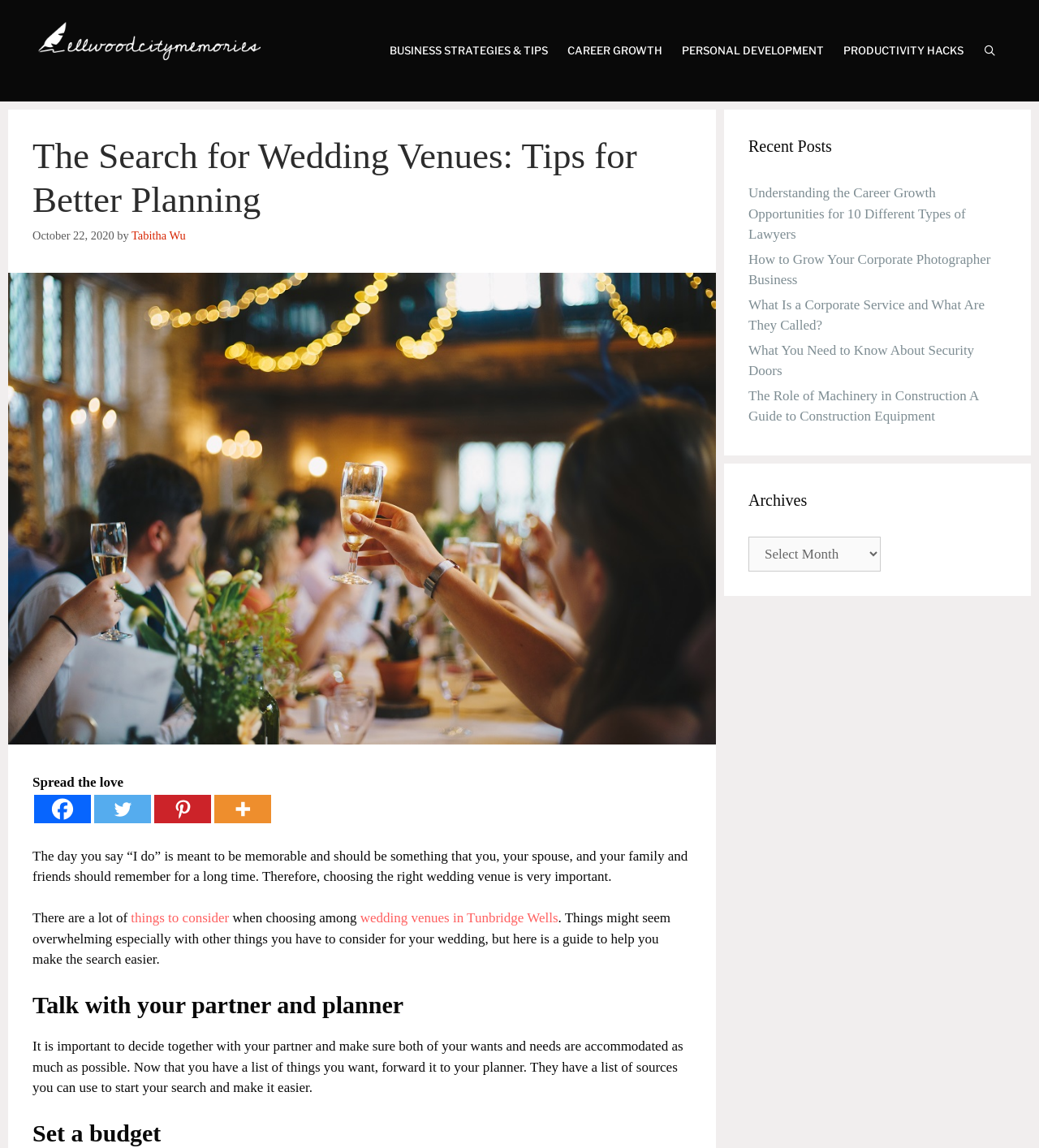Identify the bounding box of the UI component described as: "things to consider".

[0.126, 0.793, 0.22, 0.806]